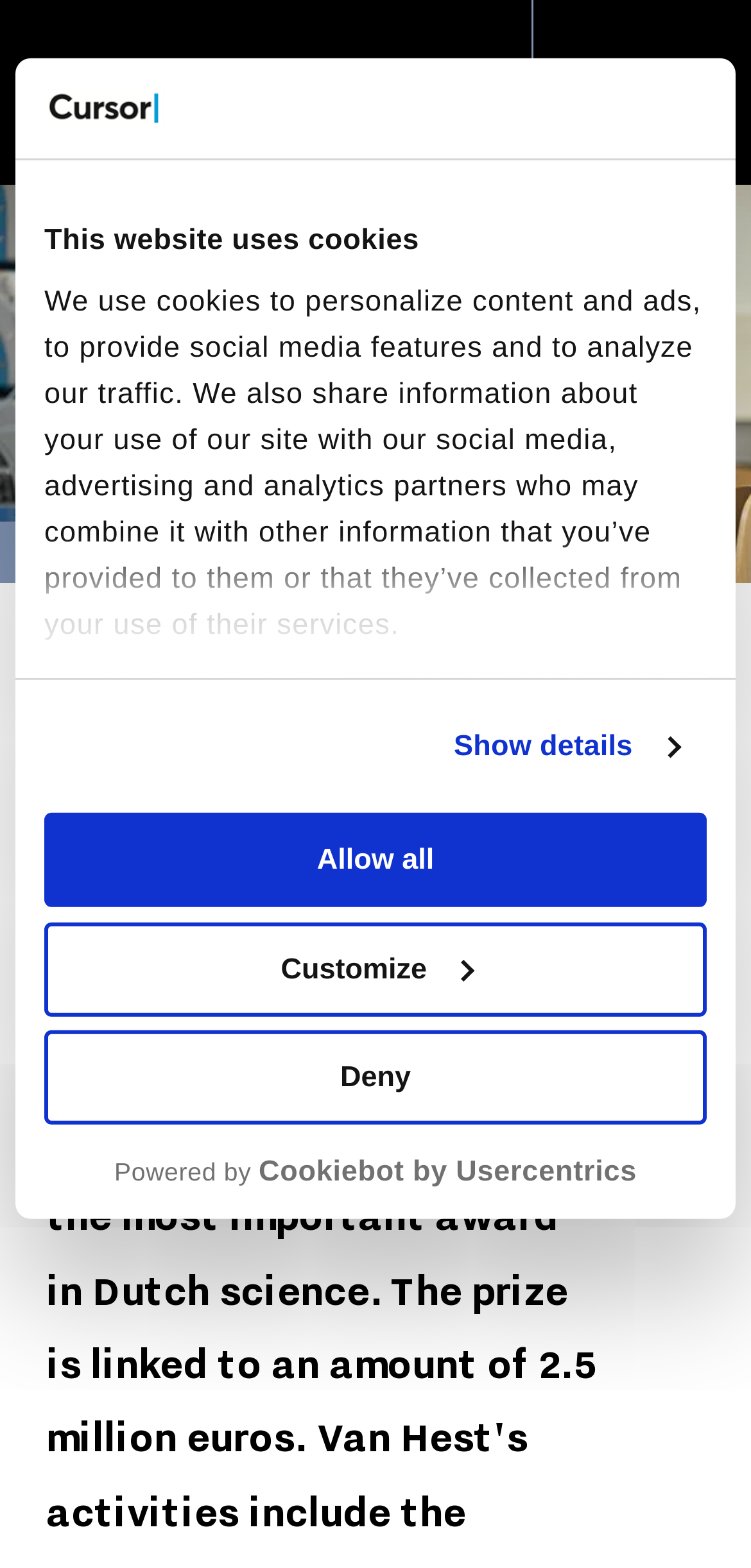How many social media platforms are available to share the article? From the image, respond with a single word or brief phrase.

4